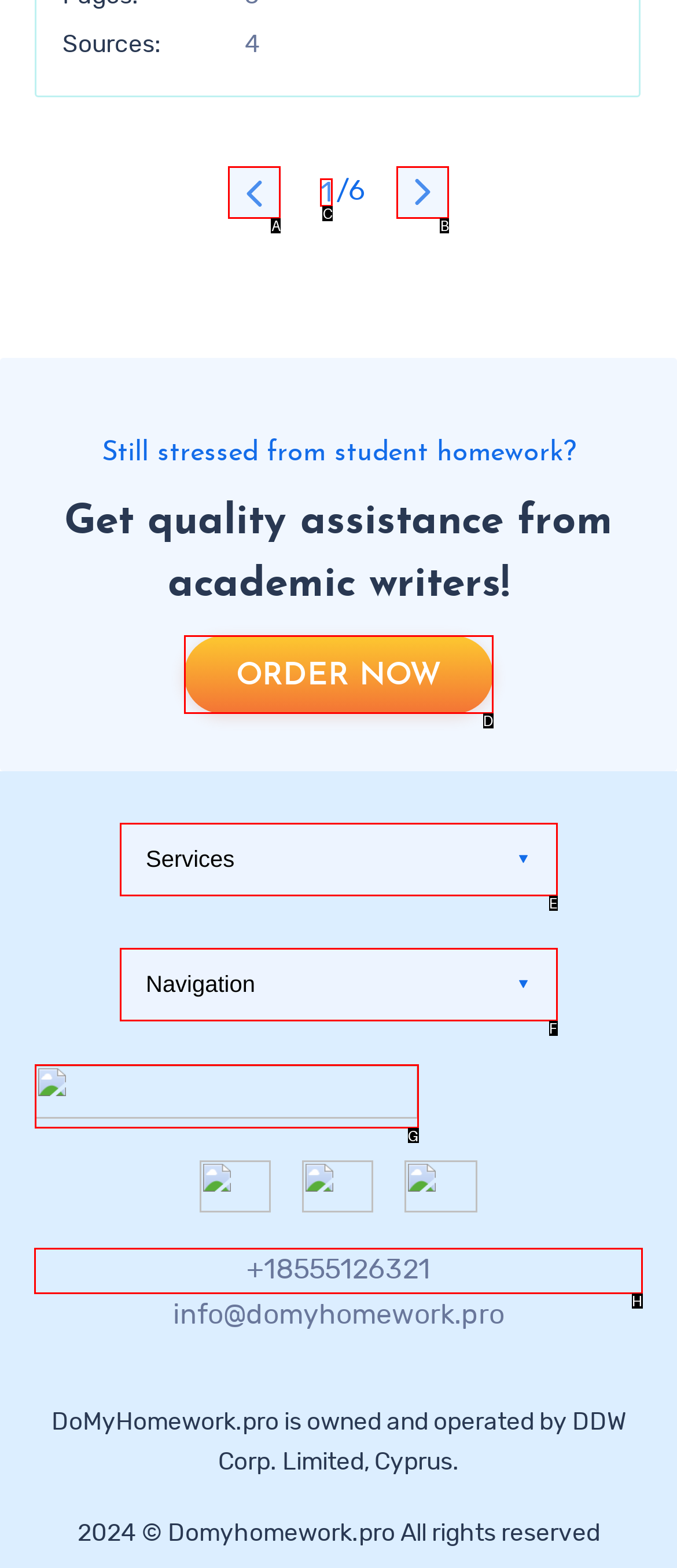Select the right option to accomplish this task: Click on the 'ptc cabin heater' link. Reply with the letter corresponding to the correct UI element.

None